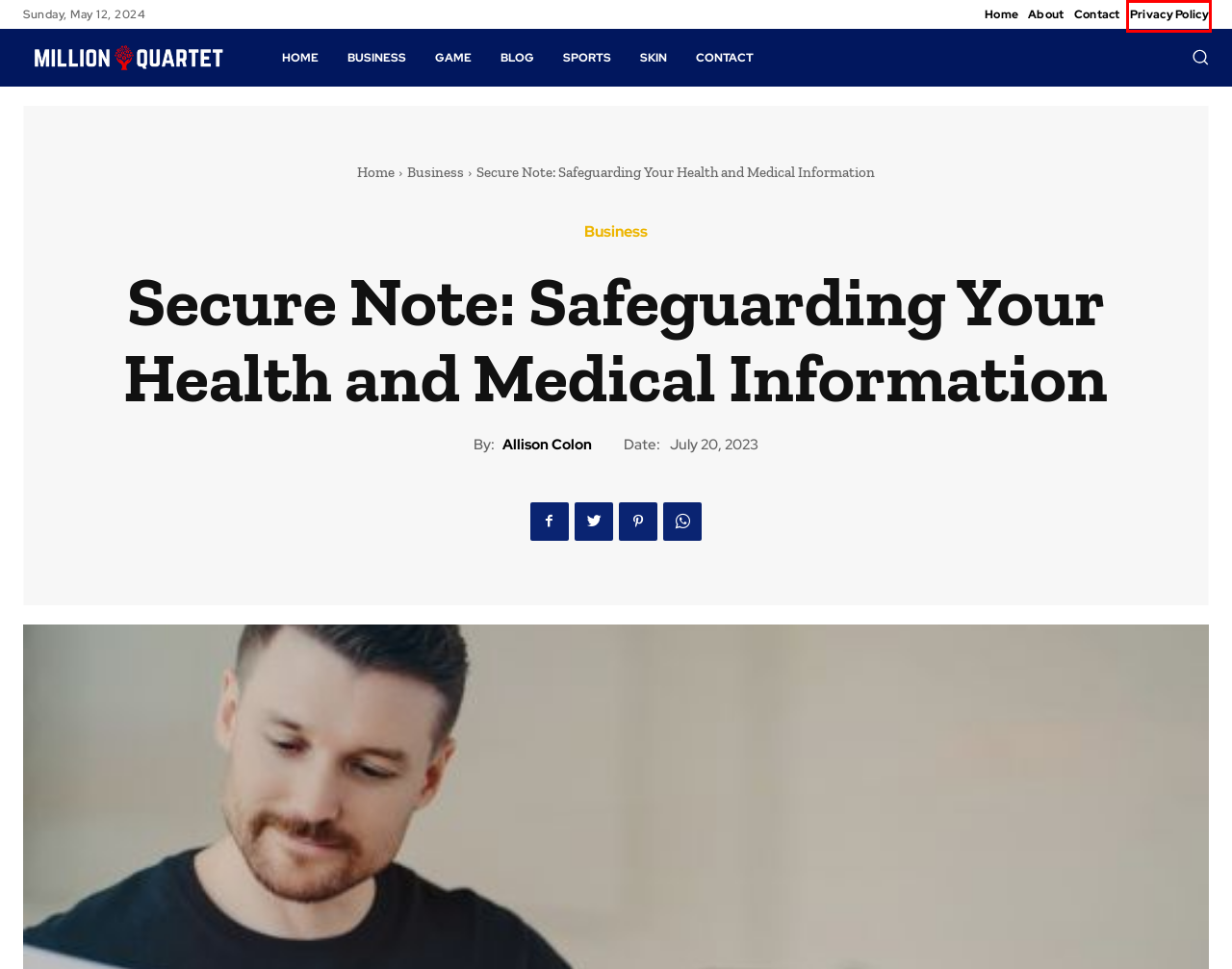You are given a screenshot of a webpage with a red rectangle bounding box around a UI element. Select the webpage description that best matches the new webpage after clicking the element in the bounding box. Here are the candidates:
A. Skin - Million Dollar Quartet
B. Home - Million Dollar Quartet
C. Business - Million Dollar Quartet
D. Game - Million Dollar Quartet
E. Privacy Policy - Million Dollar Quartet
F. About - Million Dollar Quartet
G. Contact - Million Dollar Quartet
H. Sports - Million Dollar Quartet

E